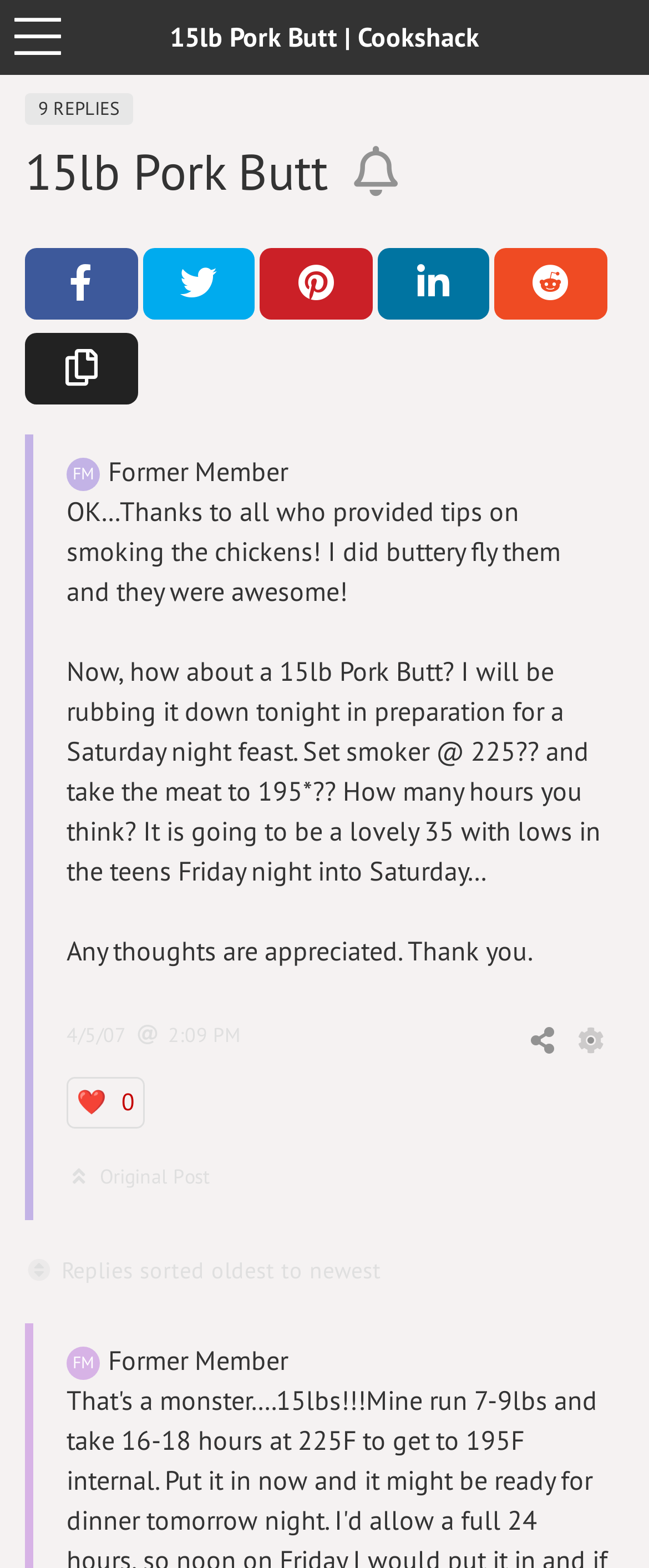Using the details in the image, give a detailed response to the question below:
How many replies are there to this topic?

The number of replies is indicated by the text '9 REPLIES' on the webpage, which suggests that there are 9 replies to this topic.